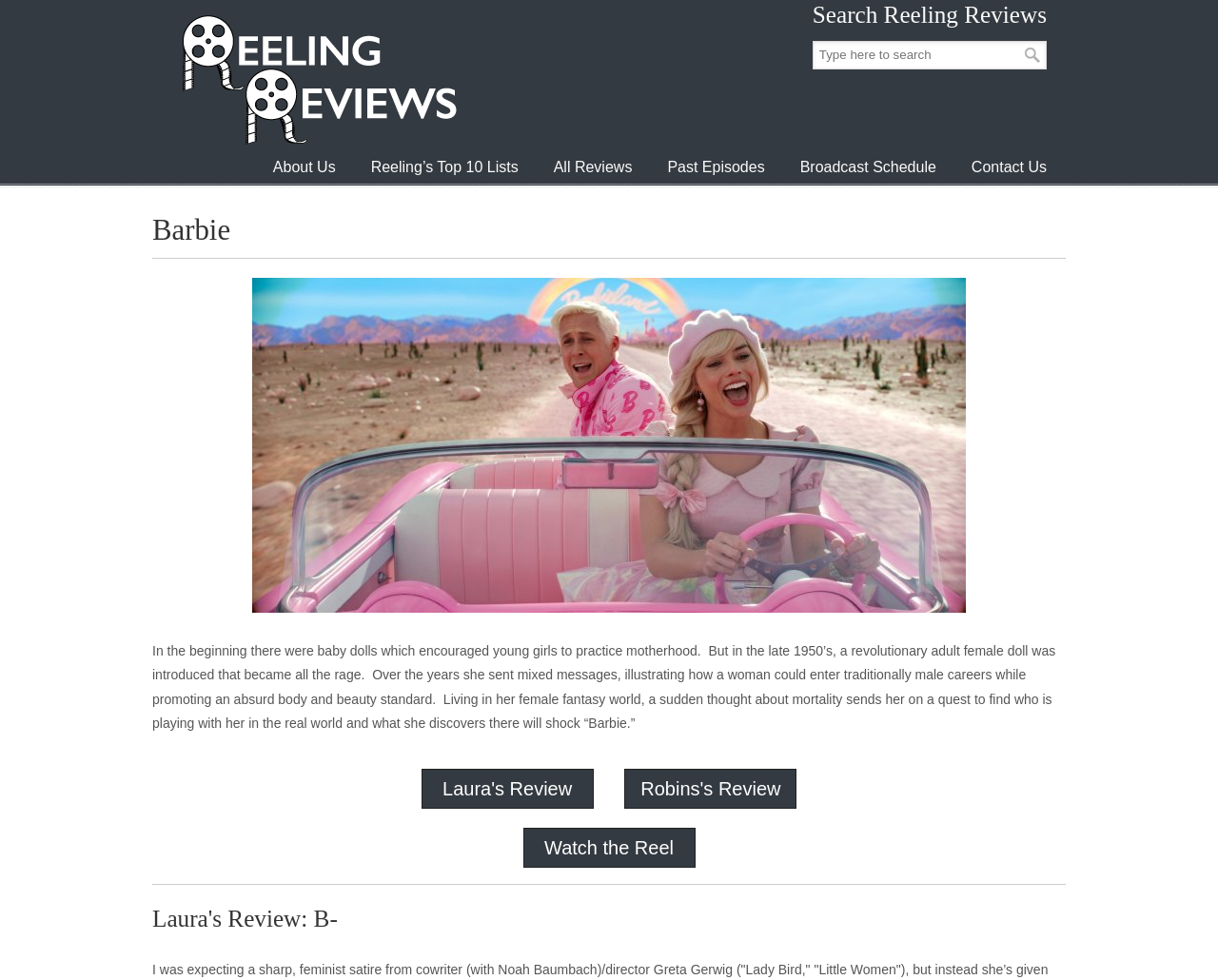Provide a short, one-word or phrase answer to the question below:
What is the main topic of the webpage?

Barbie